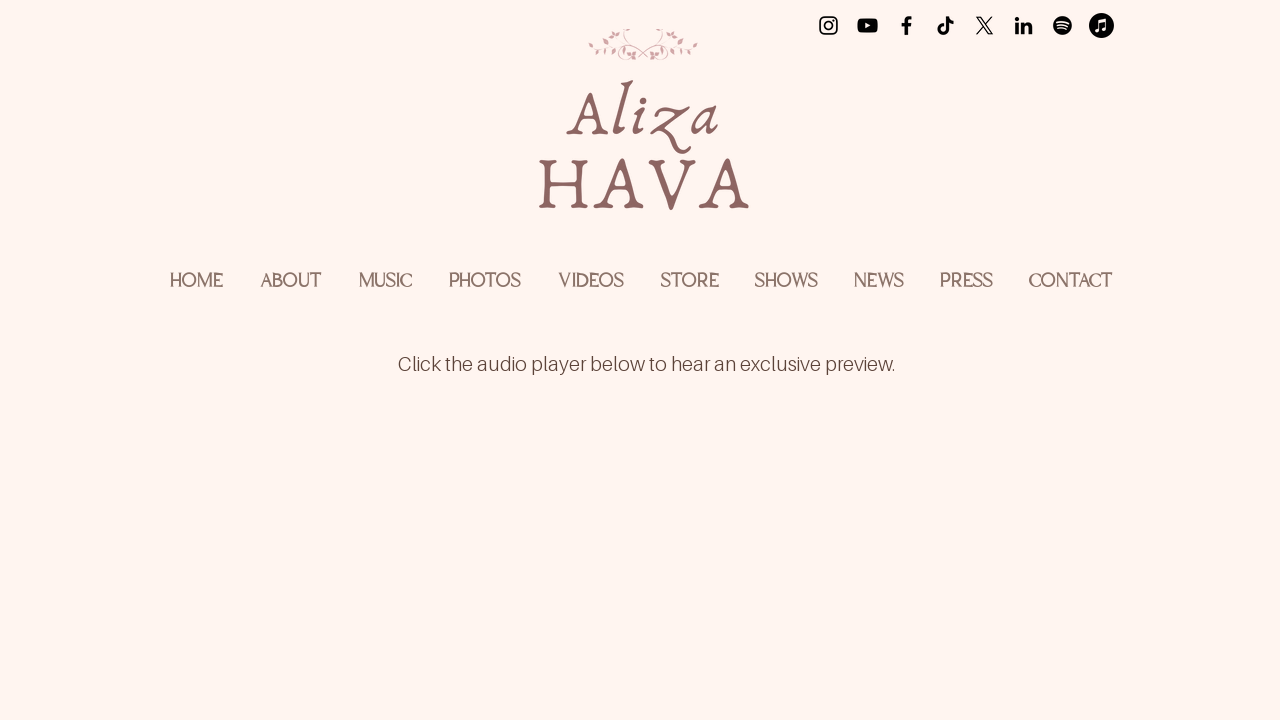Kindly determine the bounding box coordinates for the clickable area to achieve the given instruction: "contact AntenChem".

None